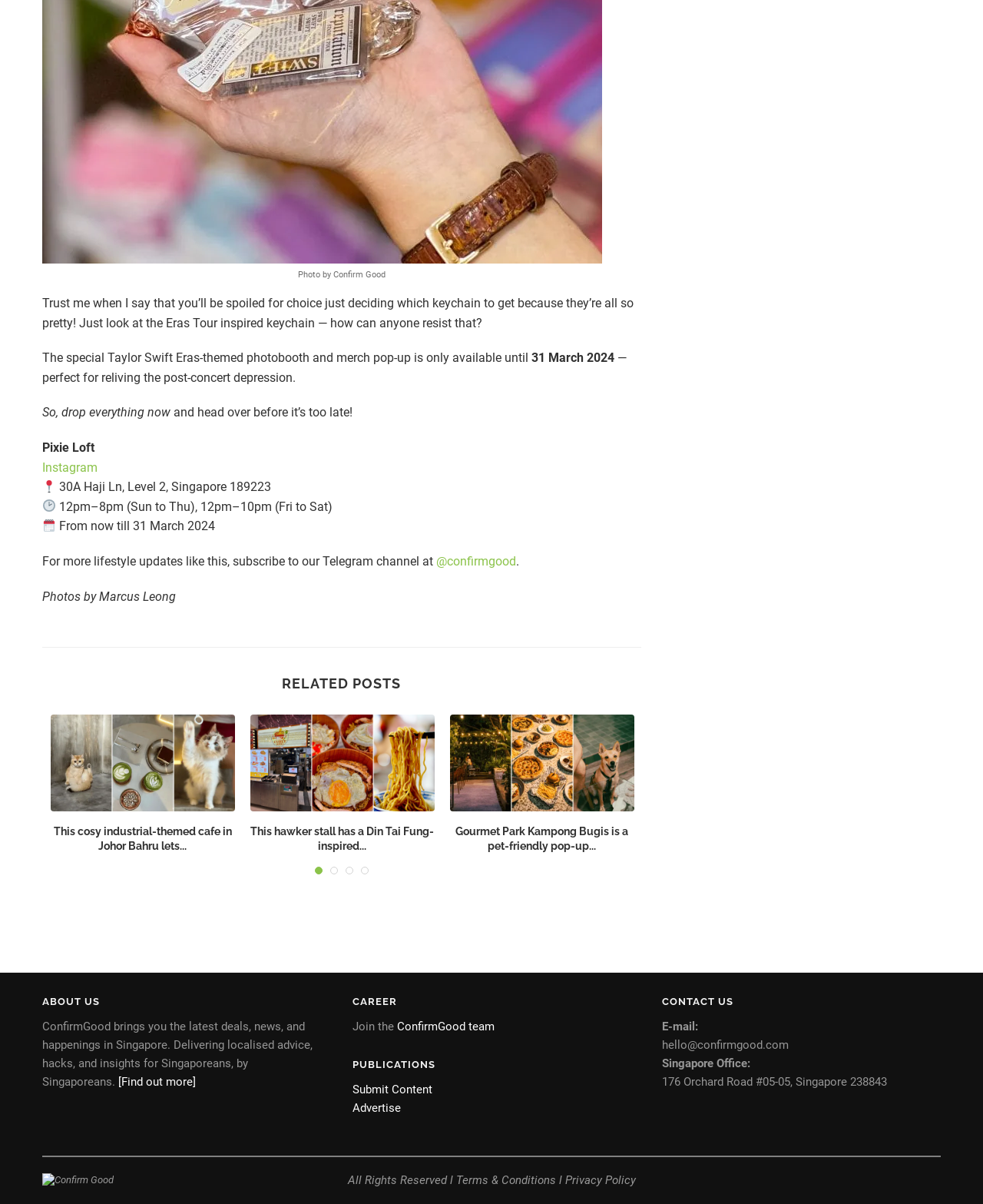Locate the UI element described by [Find out more] in the provided webpage screenshot. Return the bounding box coordinates in the format (top-left x, top-left y, bottom-right x, bottom-right y), ensuring all values are between 0 and 1.

[0.12, 0.893, 0.199, 0.904]